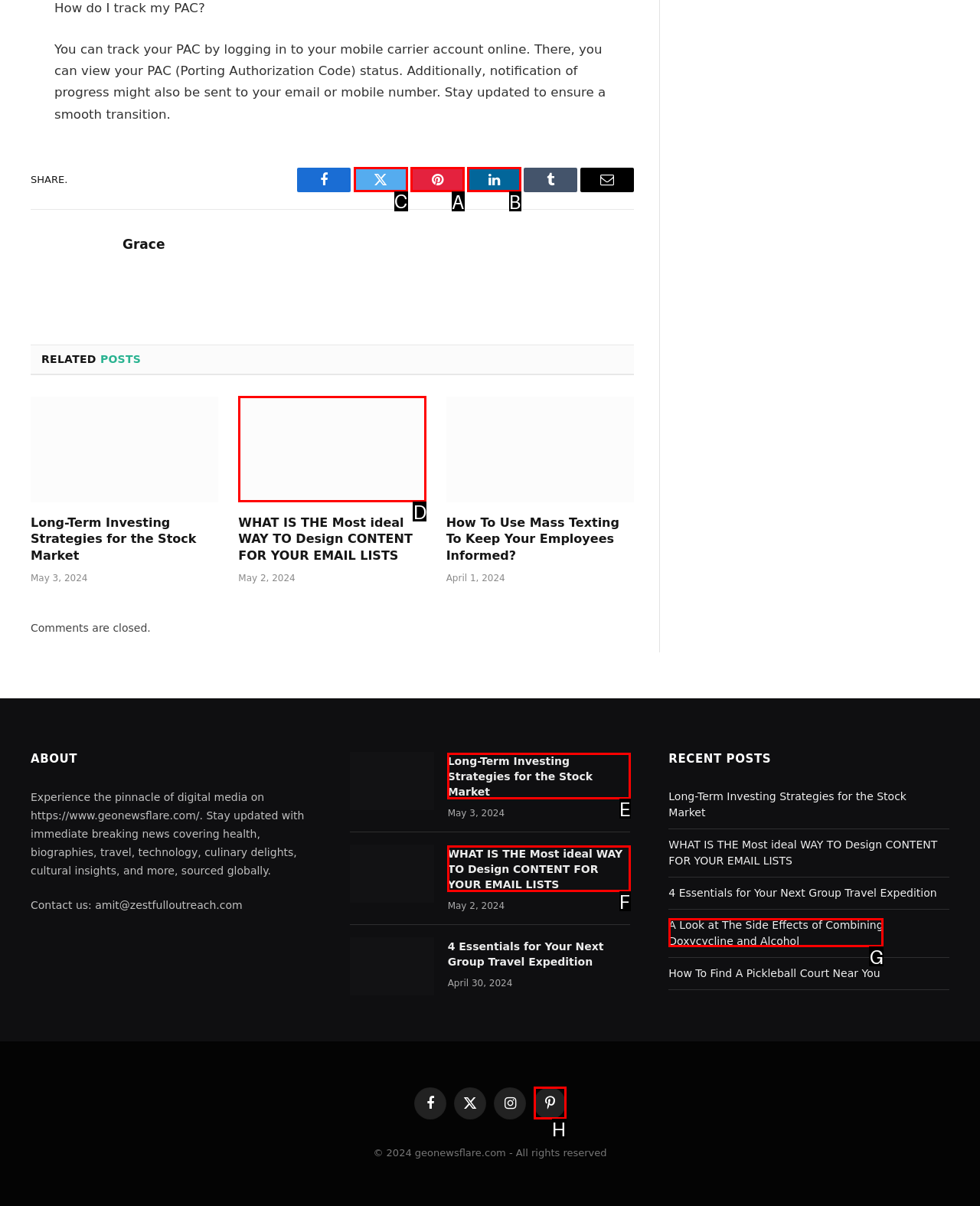Select the letter associated with the UI element you need to click to perform the following action: Follow on Twitter
Reply with the correct letter from the options provided.

C